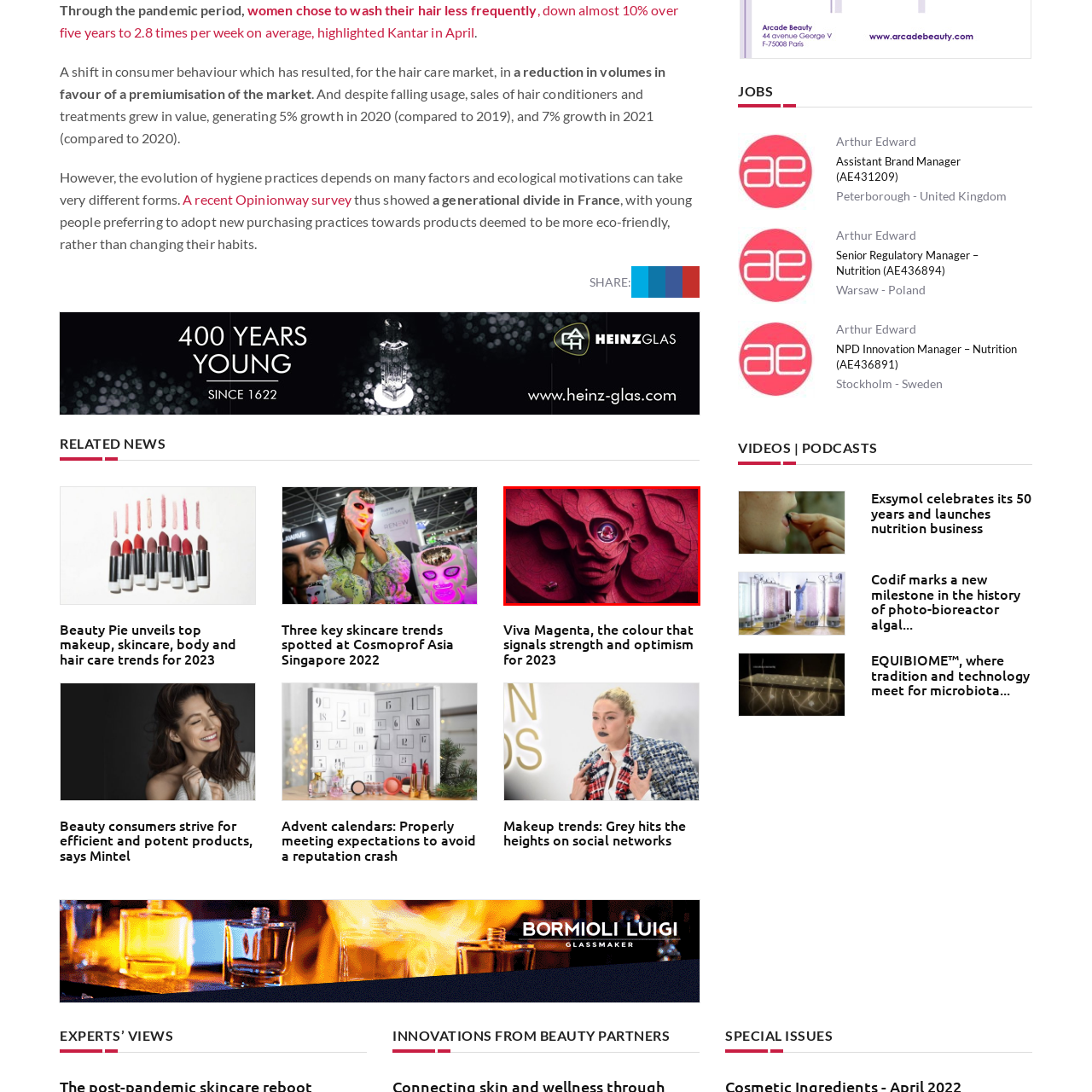What theme is suggested by the flowing lines and patterns?
Analyze the image segment within the red bounding box and respond to the question using a single word or brief phrase.

Dynamic quality